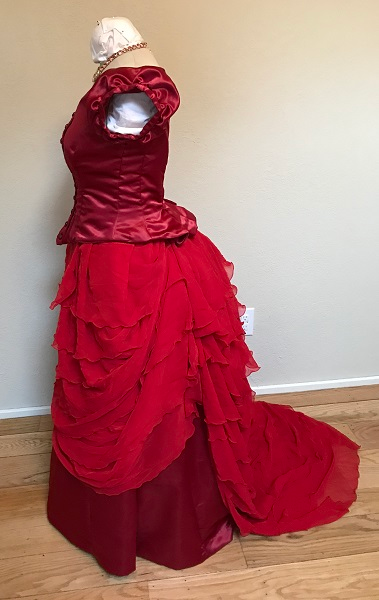With reference to the image, please provide a detailed answer to the following question: What is the purpose of the ruffled layers at the back of the dress?

The caption explains that the 'cascading arrangement of ruffled layers at the back' creates a 'dramatic bustle effect', implying that the purpose of these layers is to enhance the silhouette of the dress.